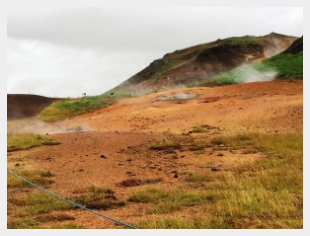What color is the ground in the image?
Examine the image and provide an in-depth answer to the question.

The caption describes the terrain as having 'reddish-brown ground mingled with patches of lush greenery', suggesting that the dominant color of the ground is reddish-brown.